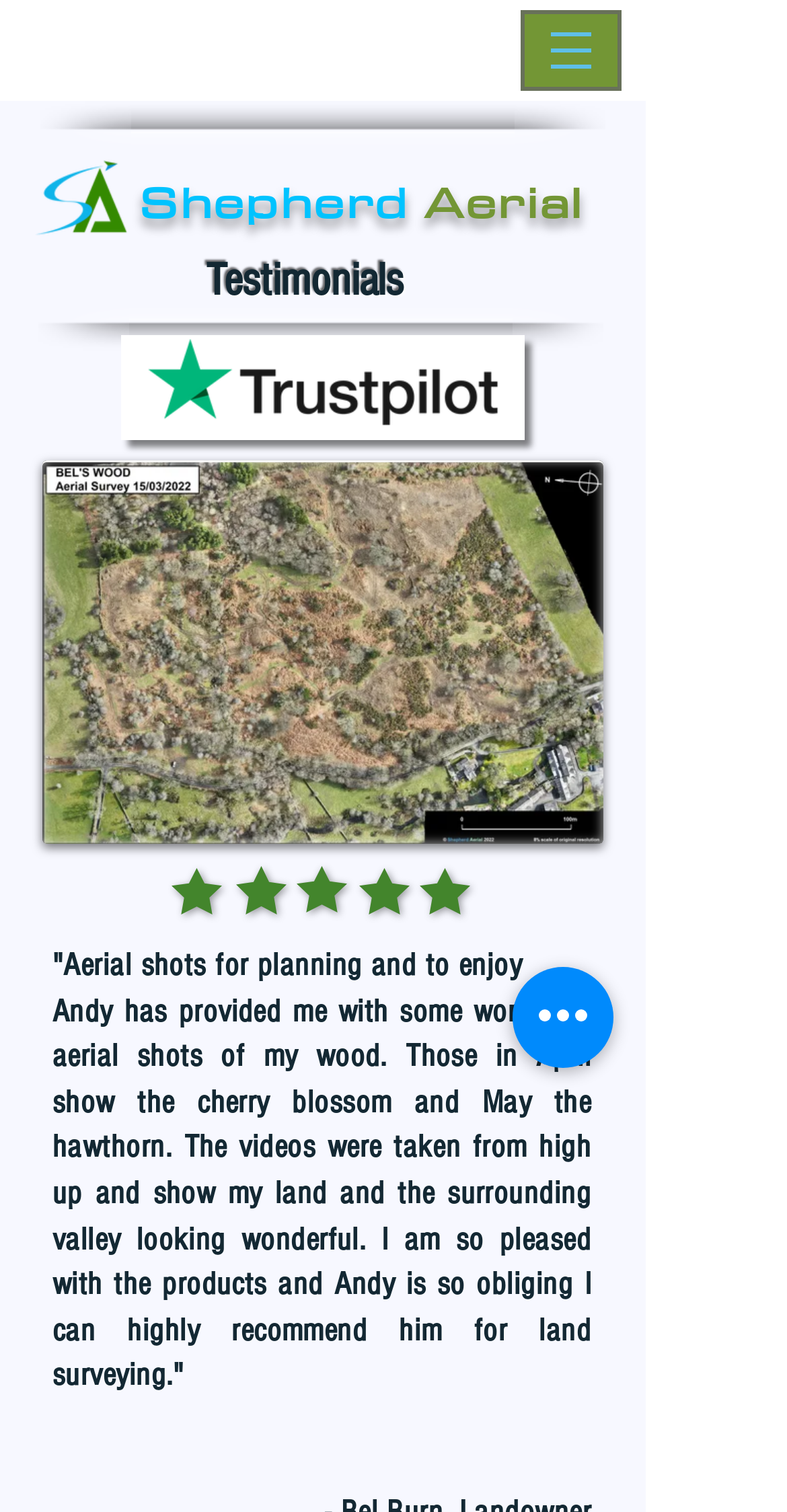What is the name of the company?
Please provide a comprehensive and detailed answer to the question.

I determined the answer by looking at the heading element with the text 'Shepherd Aerial' which is likely to be the company name.